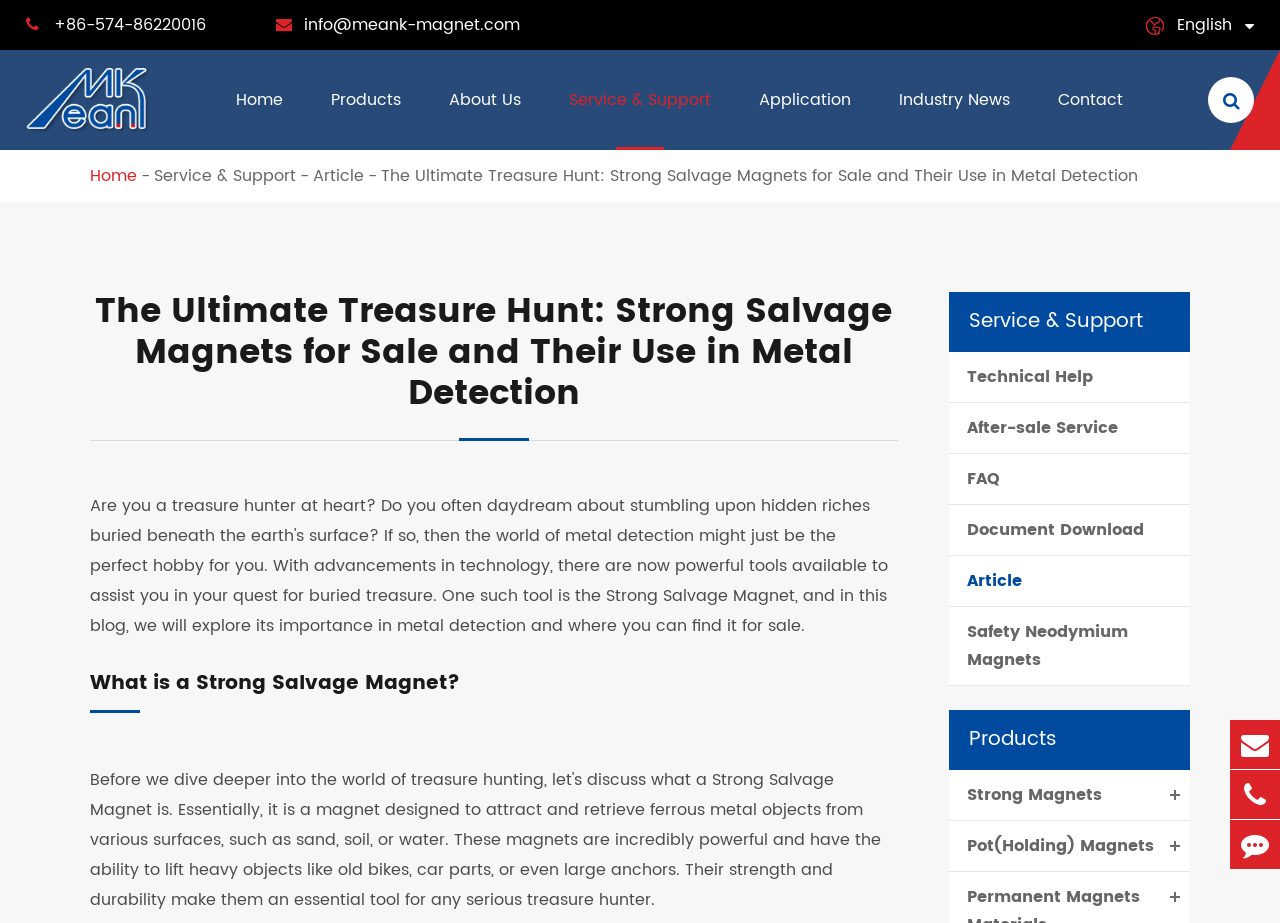Please identify the bounding box coordinates for the region that you need to click to follow this instruction: "Click the English language option".

[0.914, 0.005, 0.969, 0.049]